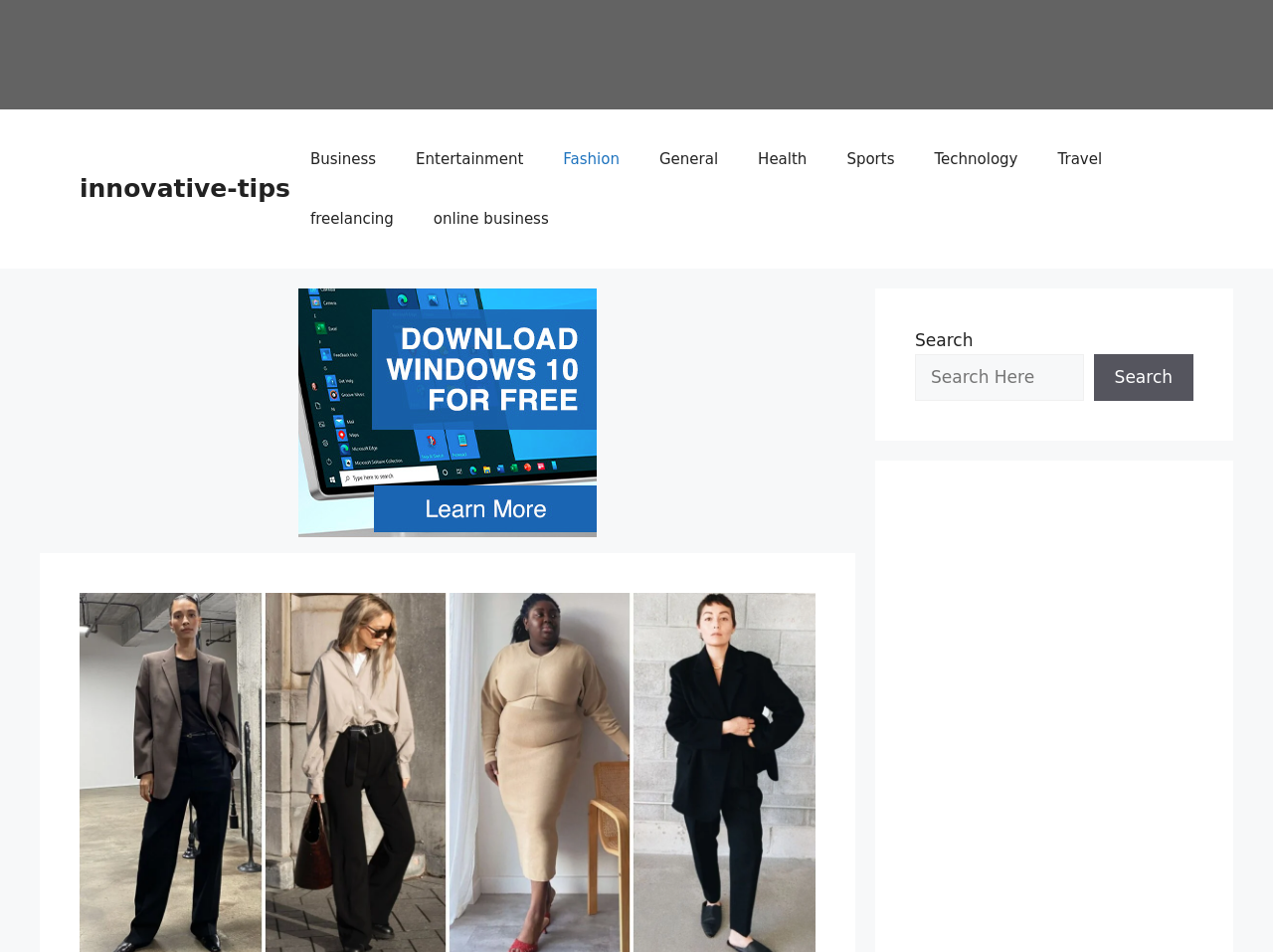Please specify the coordinates of the bounding box for the element that should be clicked to carry out this instruction: "visit innovative-tips page". The coordinates must be four float numbers between 0 and 1, formatted as [left, top, right, bottom].

[0.062, 0.183, 0.228, 0.213]